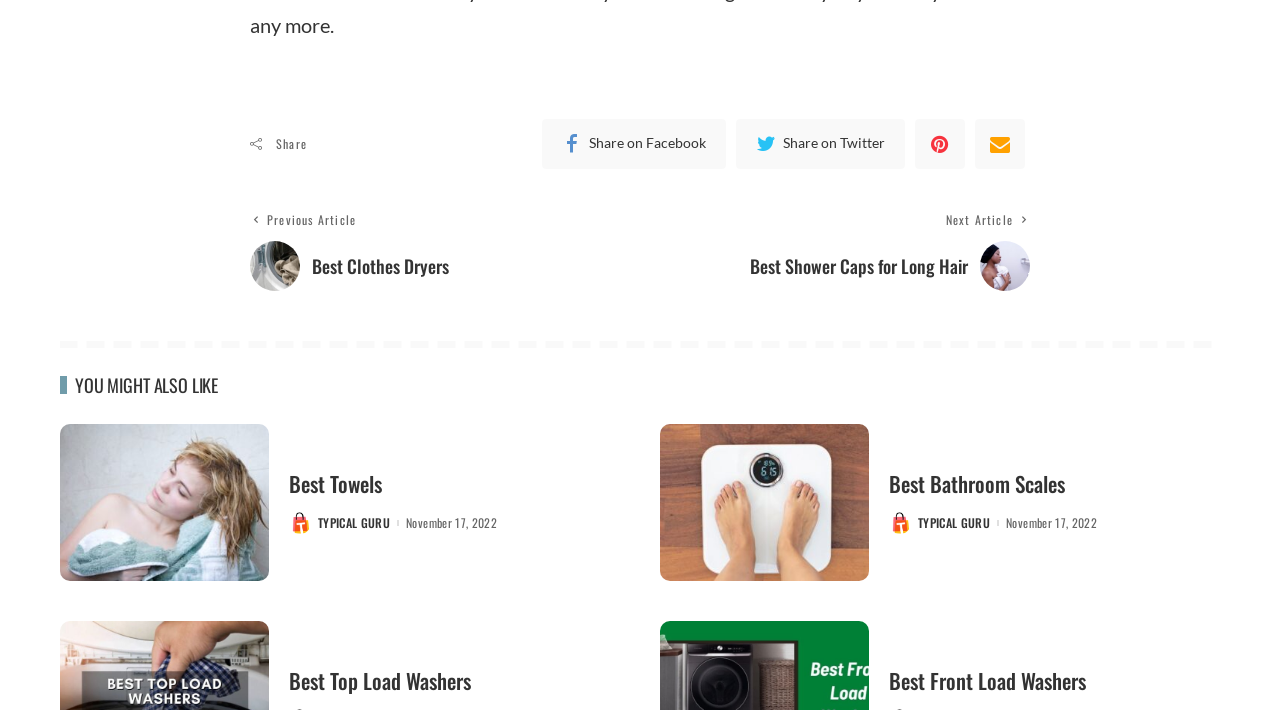Show the bounding box coordinates for the element that needs to be clicked to execute the following instruction: "View Best Towels". Provide the coordinates in the form of four float numbers between 0 and 1, i.e., [left, top, right, bottom].

[0.047, 0.597, 0.21, 0.818]